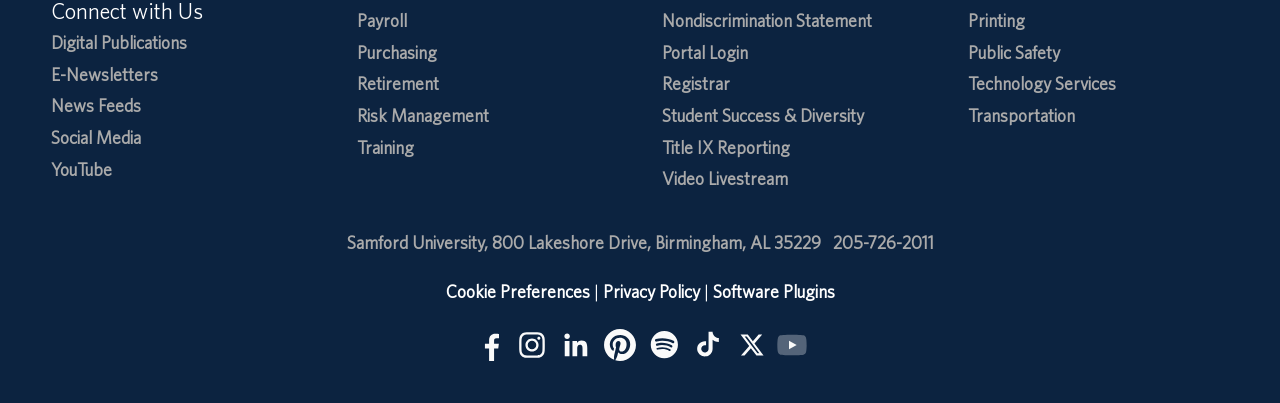Locate the bounding box coordinates of the element that needs to be clicked to carry out the instruction: "Click on Digital Publications". The coordinates should be given as four float numbers ranging from 0 to 1, i.e., [left, top, right, bottom].

[0.04, 0.079, 0.146, 0.131]